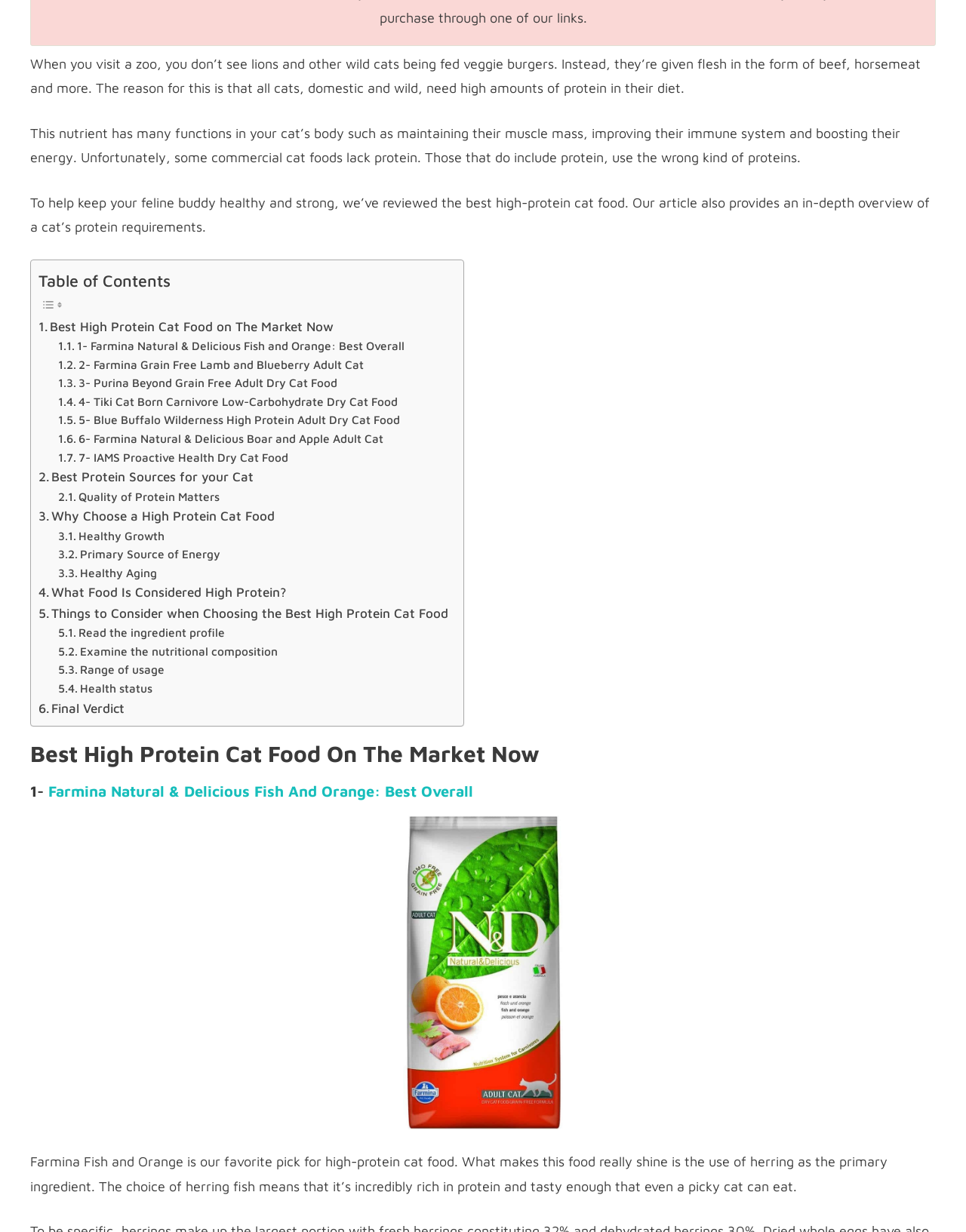Identify the bounding box coordinates necessary to click and complete the given instruction: "Click on the link to read about the best high-protein cat food on the market now".

[0.04, 0.256, 0.346, 0.273]